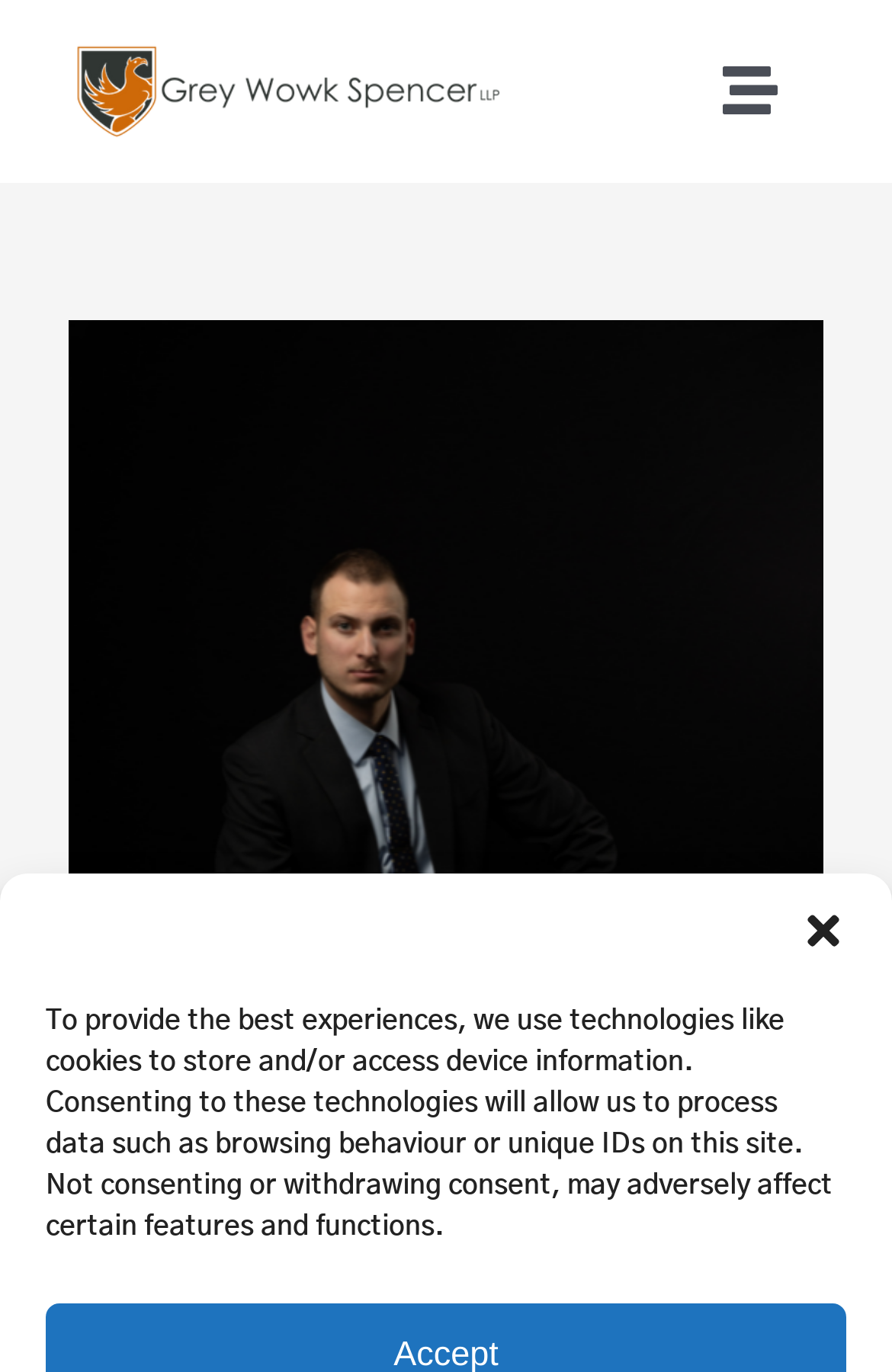What type of law does the lawyer practice?
Give a single word or phrase as your answer by examining the image.

Not specified